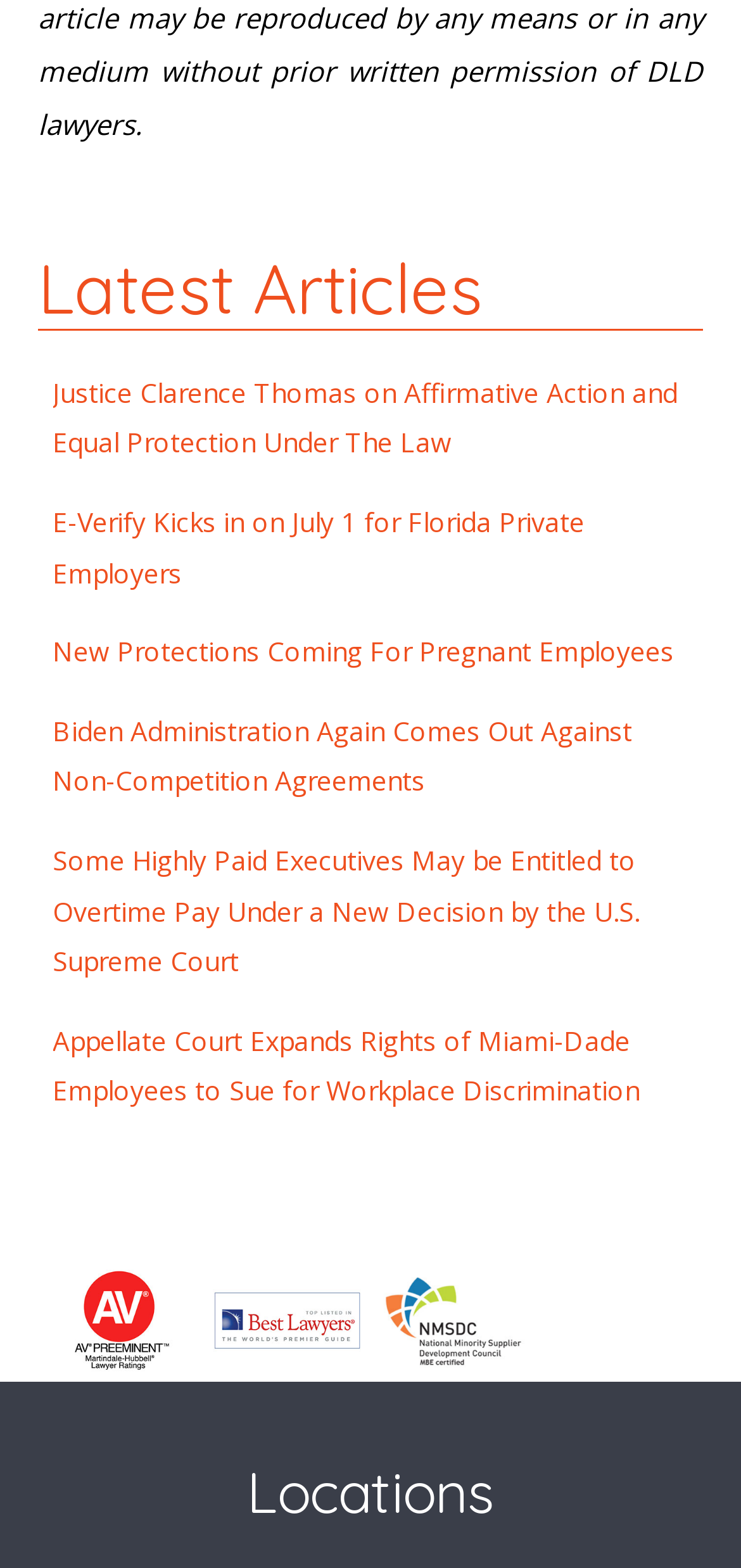Calculate the bounding box coordinates for the UI element based on the following description: "BL". Ensure the coordinates are four float numbers between 0 and 1, i.e., [left, top, right, bottom].

[0.288, 0.81, 0.486, 0.875]